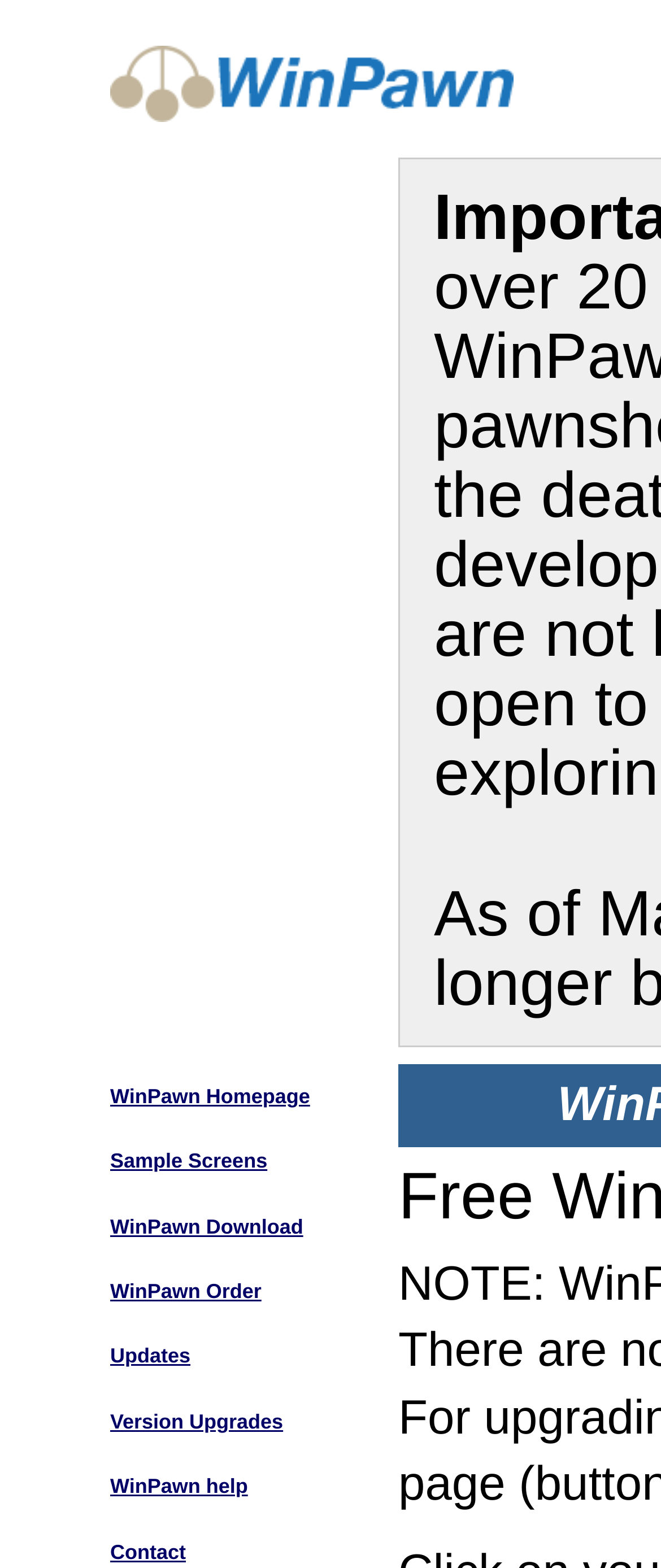From the webpage screenshot, predict the bounding box of the UI element that matches this description: "Version Upgrades".

[0.167, 0.899, 0.428, 0.914]